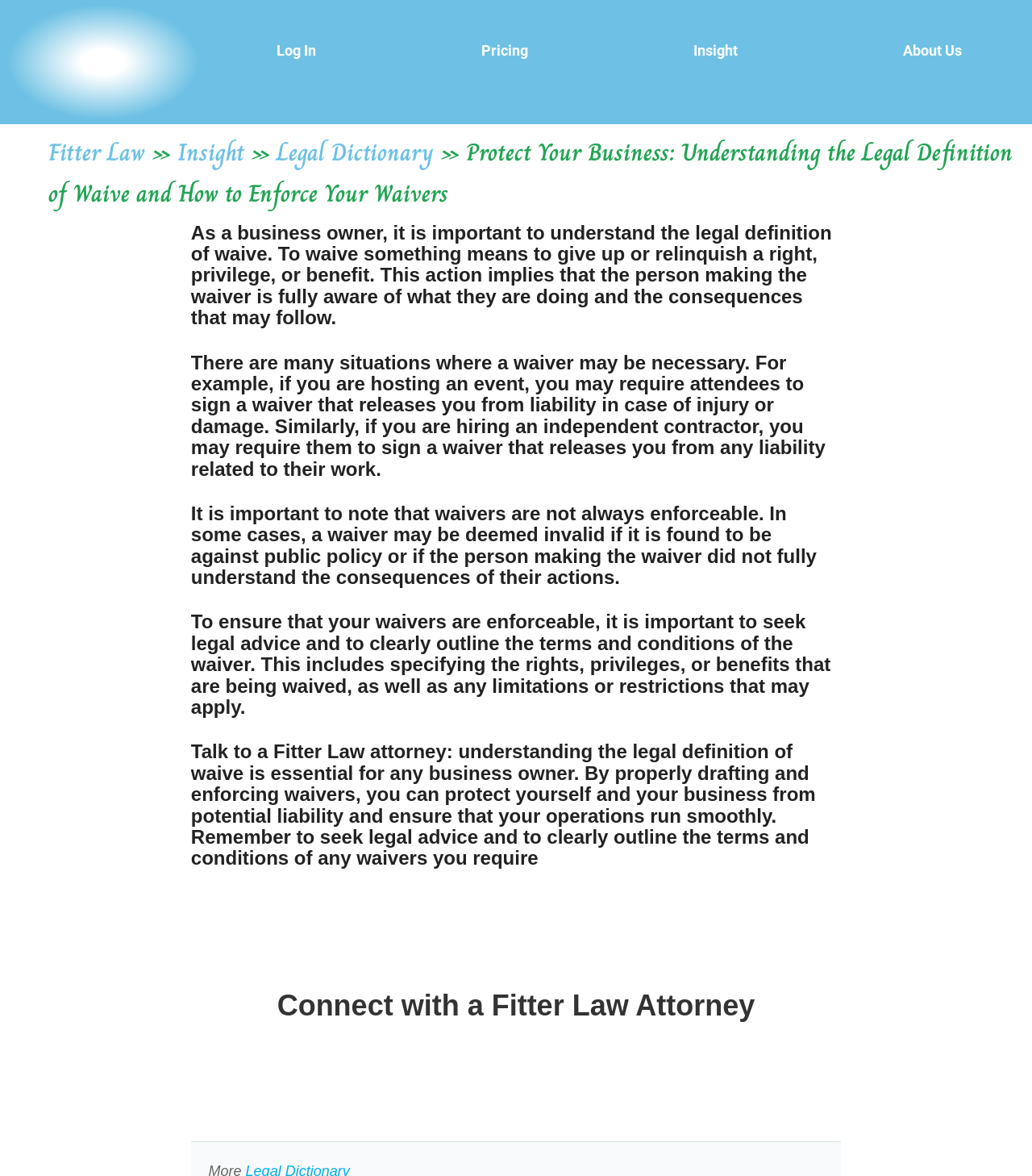Carefully observe the image and respond to the question with a detailed answer:
What is the purpose of a waiver in business?

According to the webpage, a waiver is used to give up a right, privilege, or benefit, and it is often necessary in situations such as hosting events or hiring contractors. The purpose of a waiver is to release the business owner from liability in case of injury or damage.